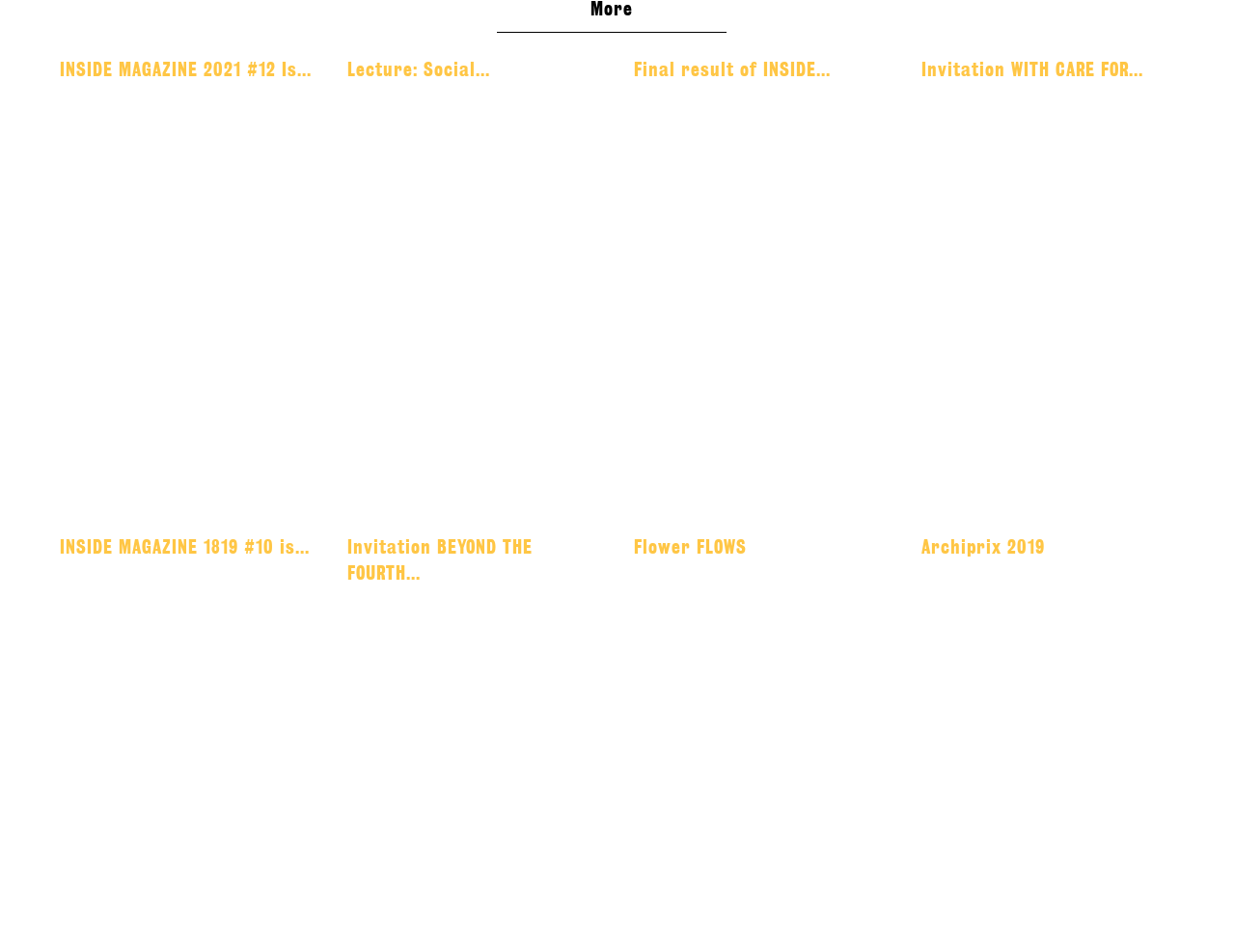Please answer the following question using a single word or phrase: 
What is the topic of the fifth article?

Flower FLOWS